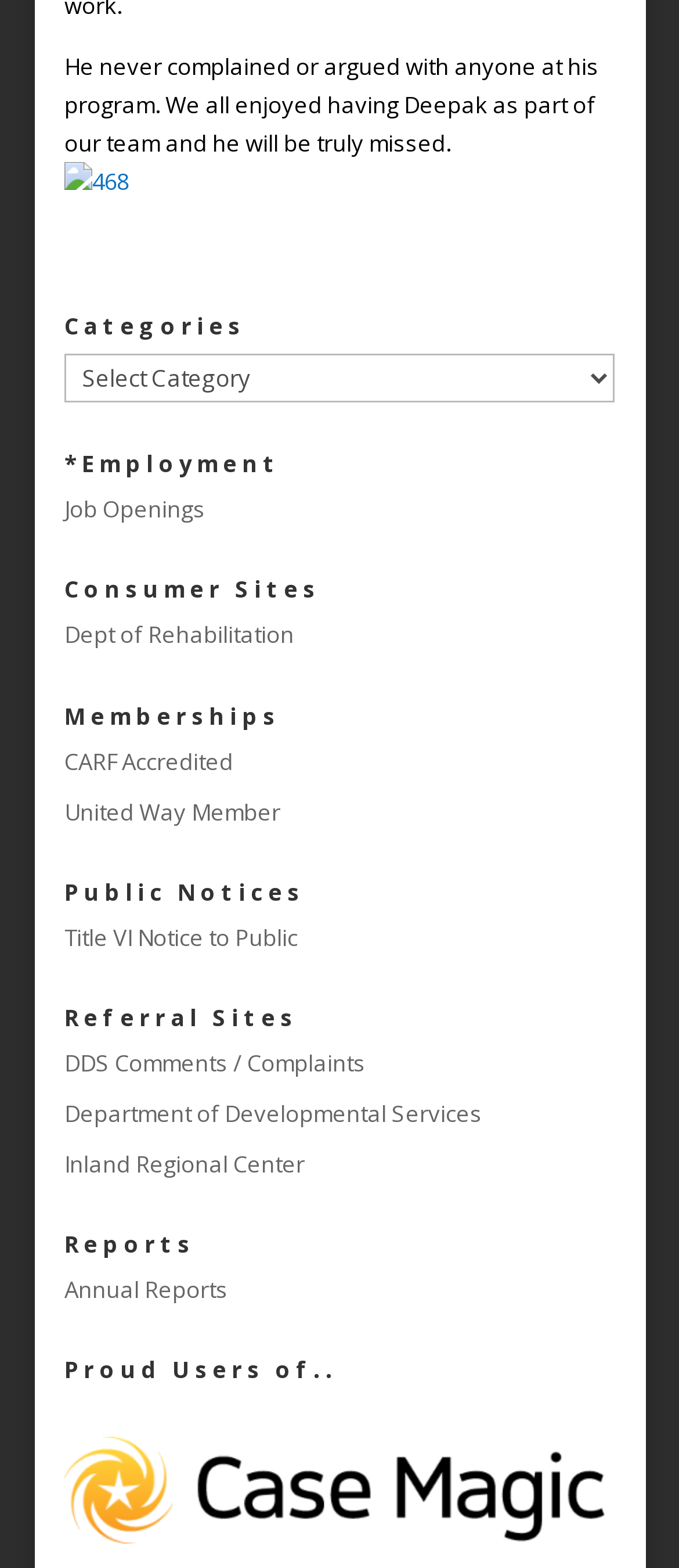How many links are under Public Notices?
Using the information from the image, answer the question thoroughly.

I examined the links under the Public Notices category and found that there is only one link, which is 'Title VI Notice to Public'.